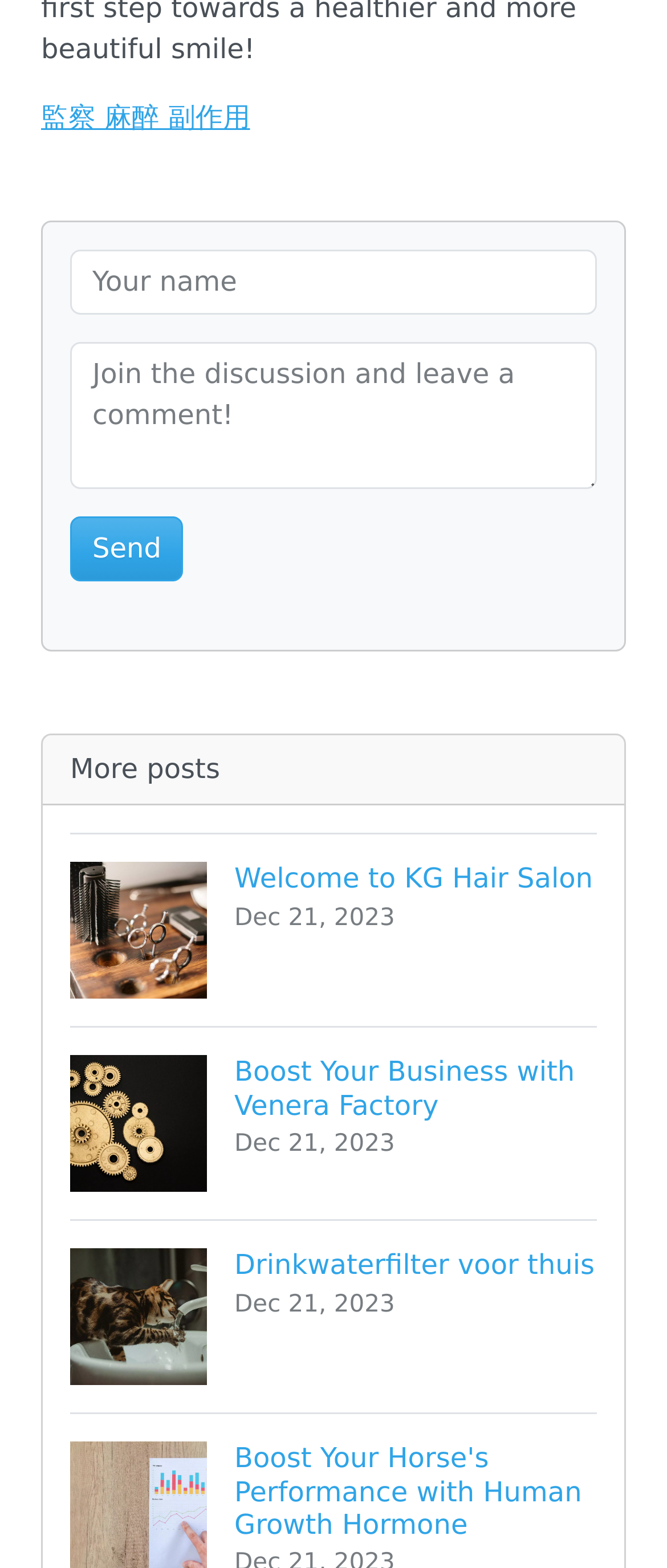Is there a call-to-action for more posts?
Based on the visual details in the image, please answer the question thoroughly.

There is a static text 'More posts' which suggests that there are more posts available and the user can access them by clicking on this text.